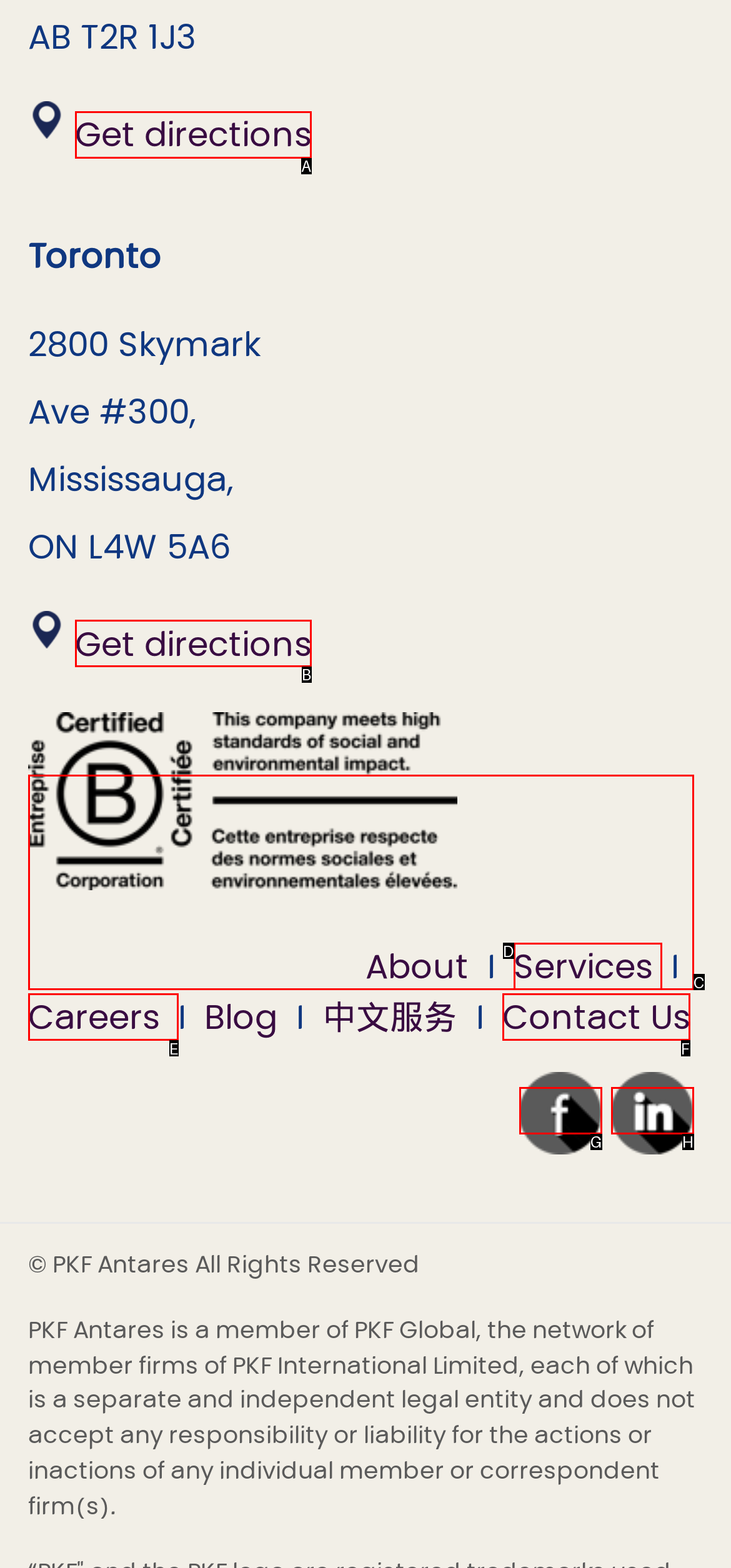Select the appropriate bounding box to fulfill the task: Get directions Respond with the corresponding letter from the choices provided.

A